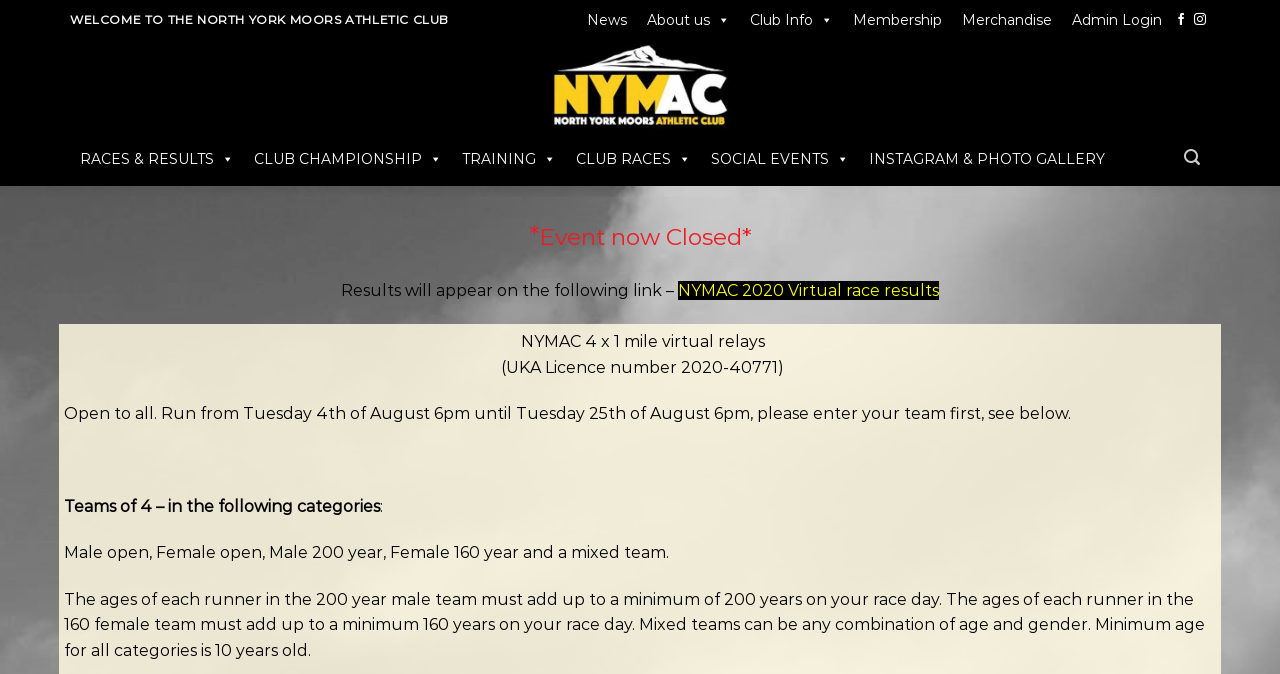Determine the bounding box coordinates of the section I need to click to execute the following instruction: "View NYMAC 2020 Virtual race results". Provide the coordinates as four float numbers between 0 and 1, i.e., [left, top, right, bottom].

[0.53, 0.417, 0.734, 0.445]